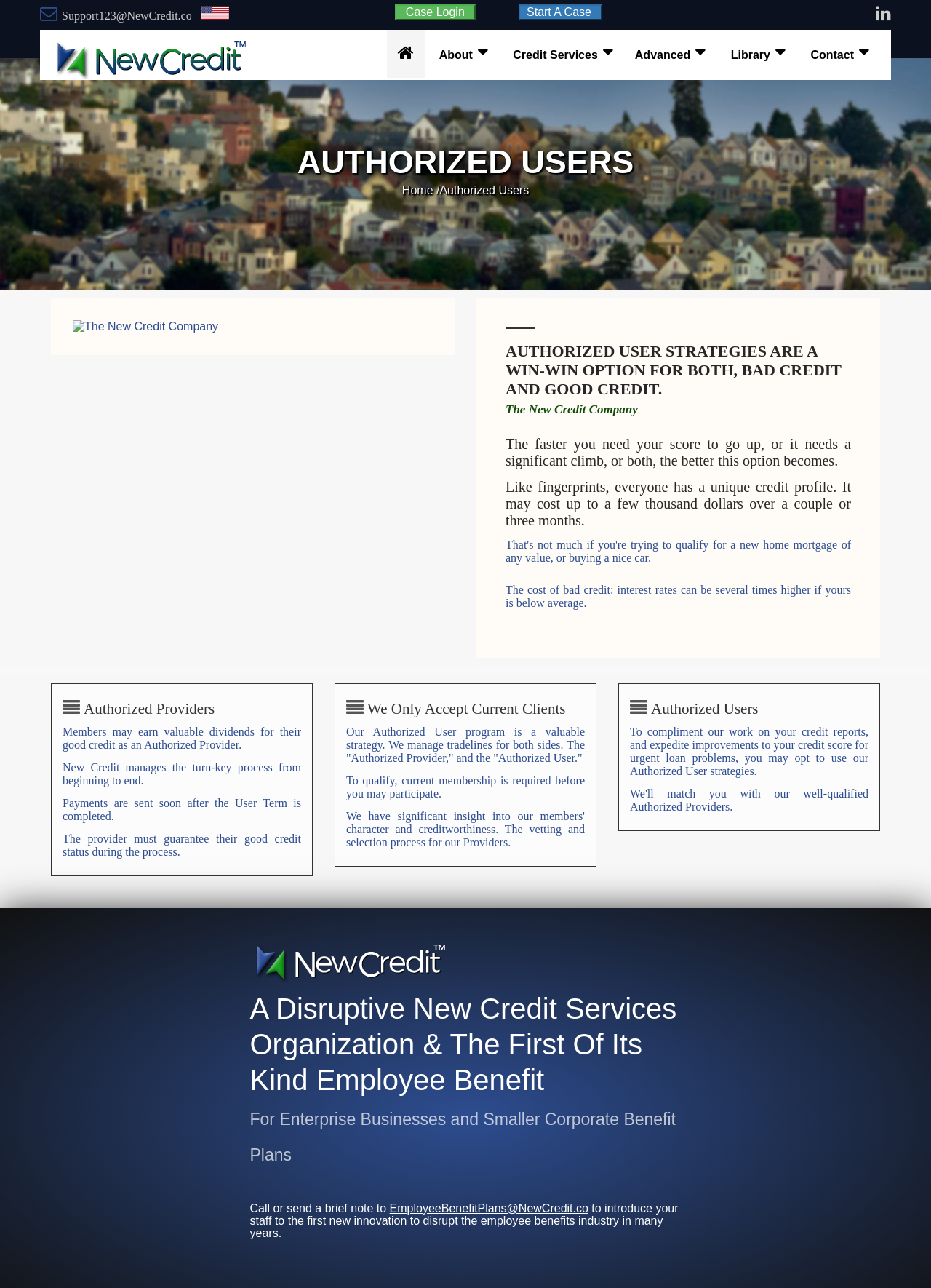What is the purpose of the Authorized User program?
Analyze the screenshot and provide a detailed answer to the question.

I inferred the purpose of the Authorized User program by reading the headings and static text on the webpage, which mention improving credit scores and providing a valuable strategy for both bad credit and good credit.